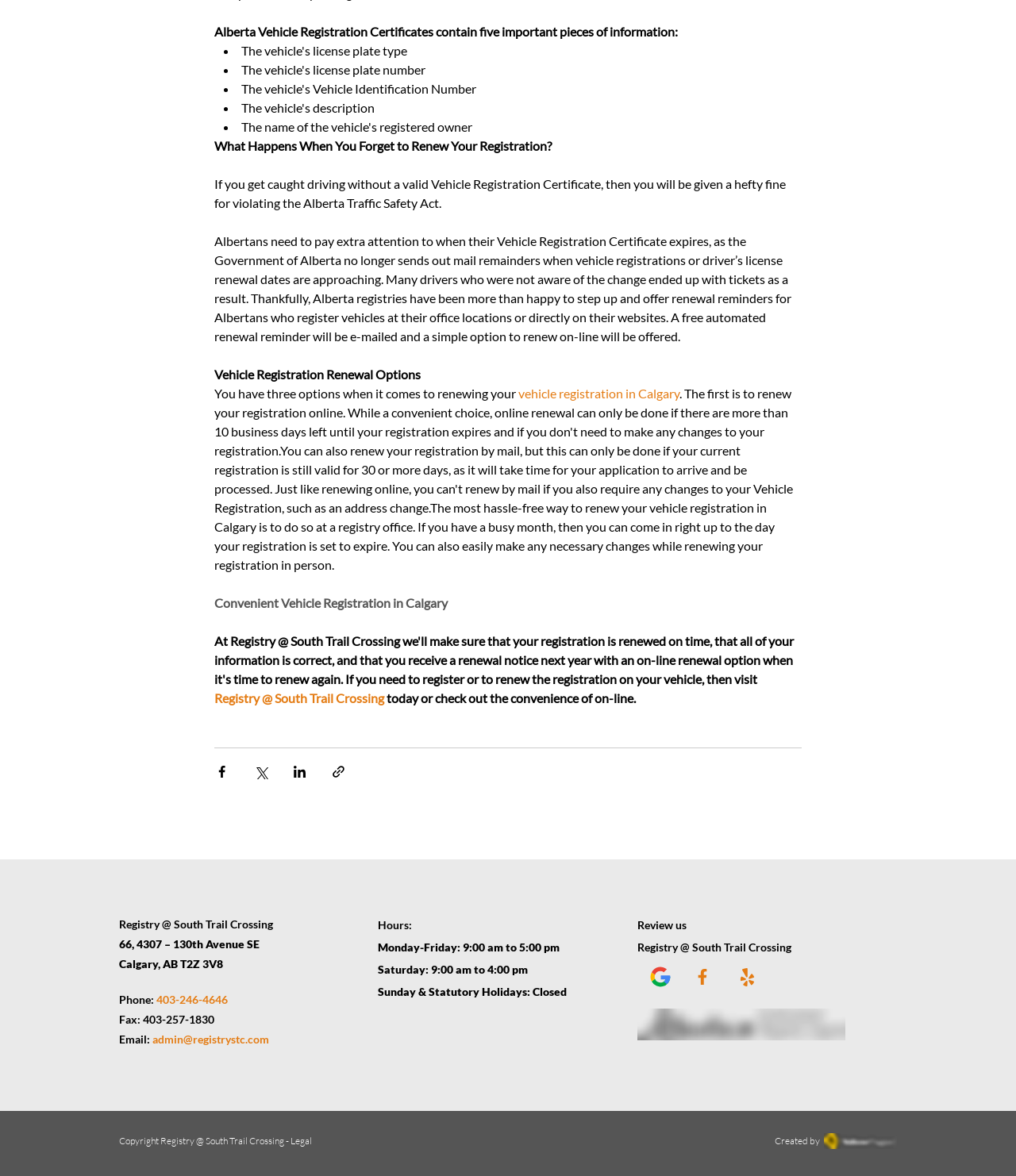Please identify the coordinates of the bounding box for the clickable region that will accomplish this instruction: "Check hours of operation".

[0.372, 0.78, 0.405, 0.792]